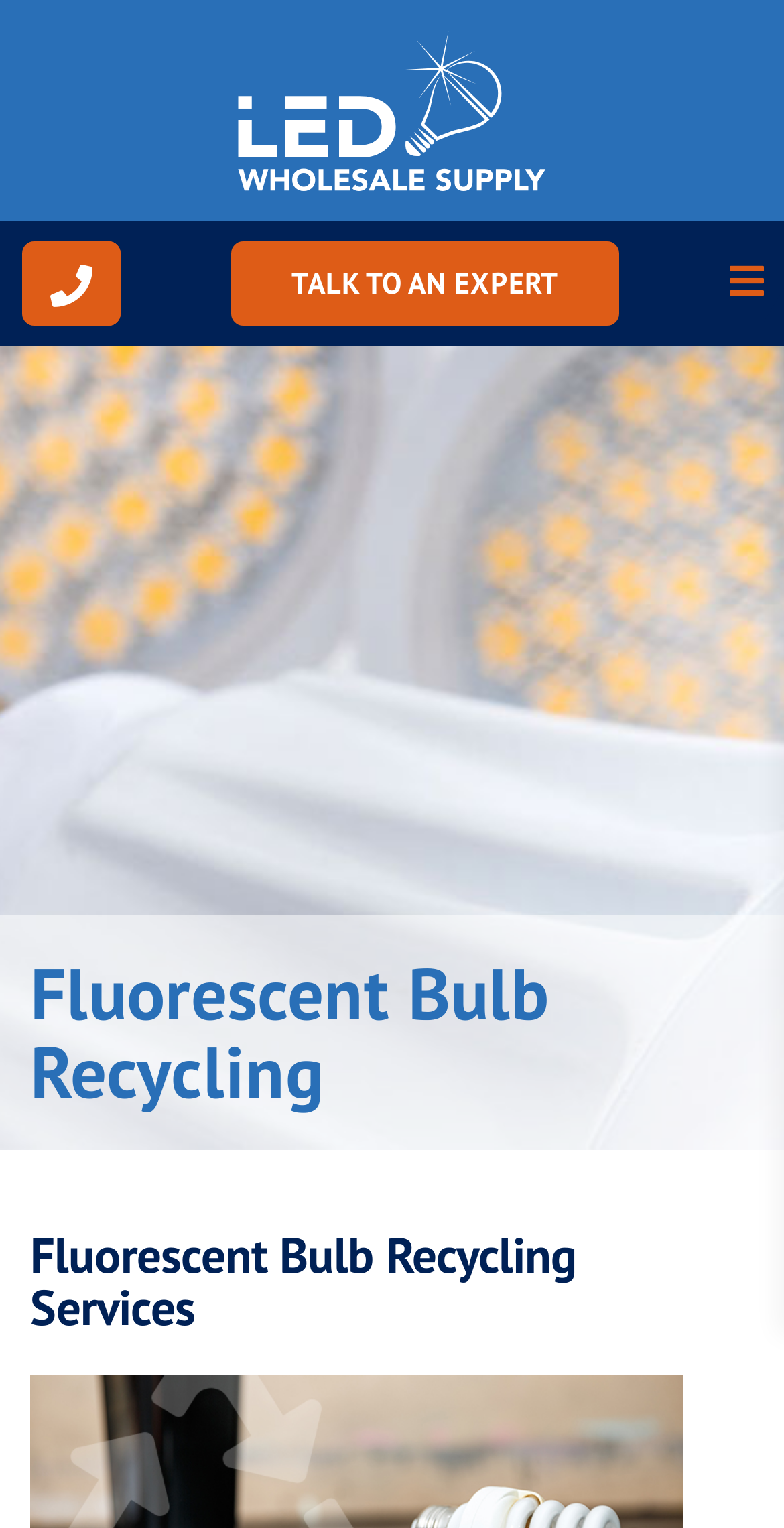Is there a call-to-action button?
Refer to the screenshot and respond with a concise word or phrase.

Yes